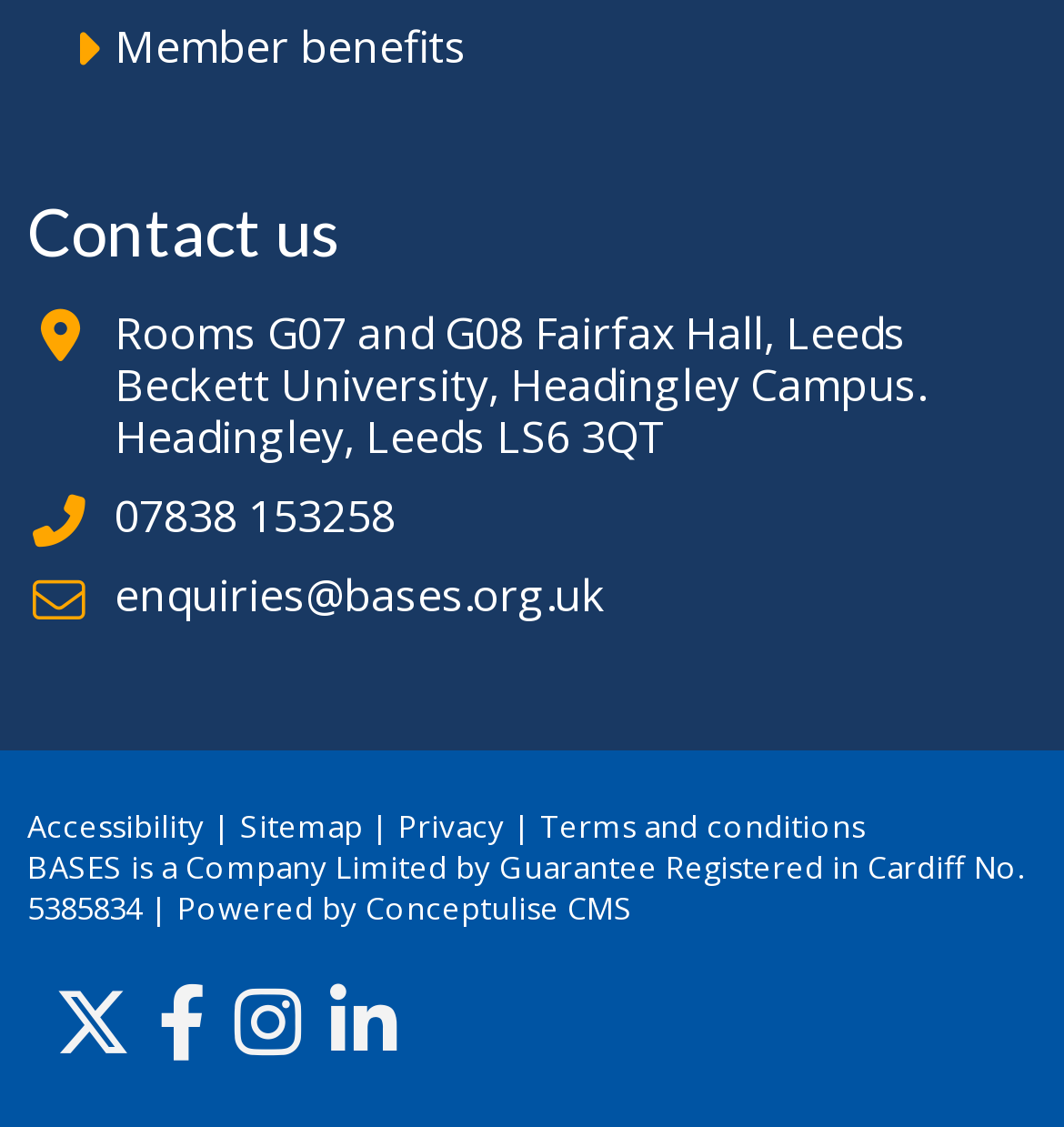Bounding box coordinates must be specified in the format (top-left x, top-left y, bottom-right x, bottom-right y). All values should be floating point numbers between 0 and 1. What are the bounding box coordinates of the UI element described as: Accessibility

[0.026, 0.713, 0.192, 0.75]